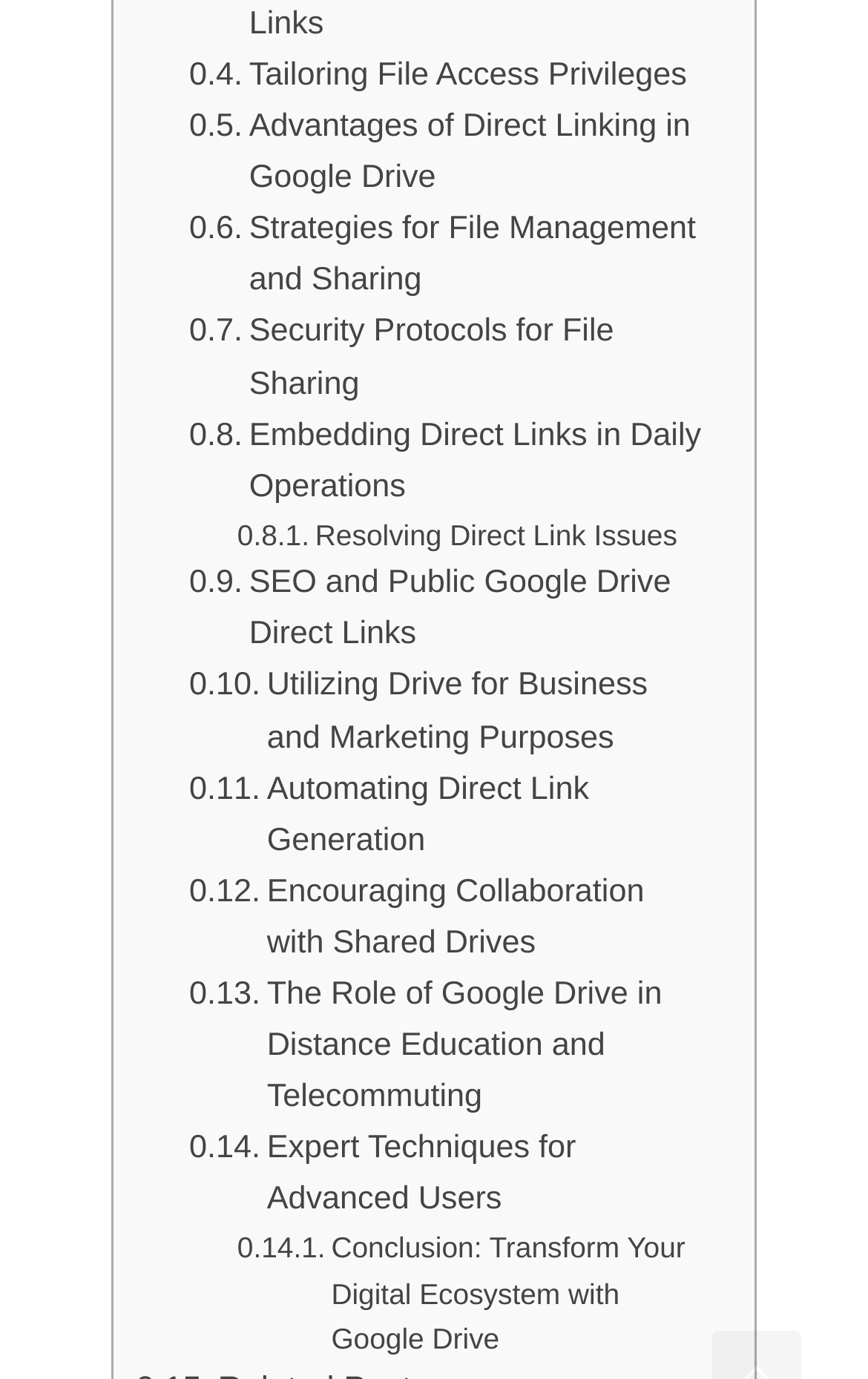Respond with a single word or phrase to the following question:
How many links are there on the webpage?

12